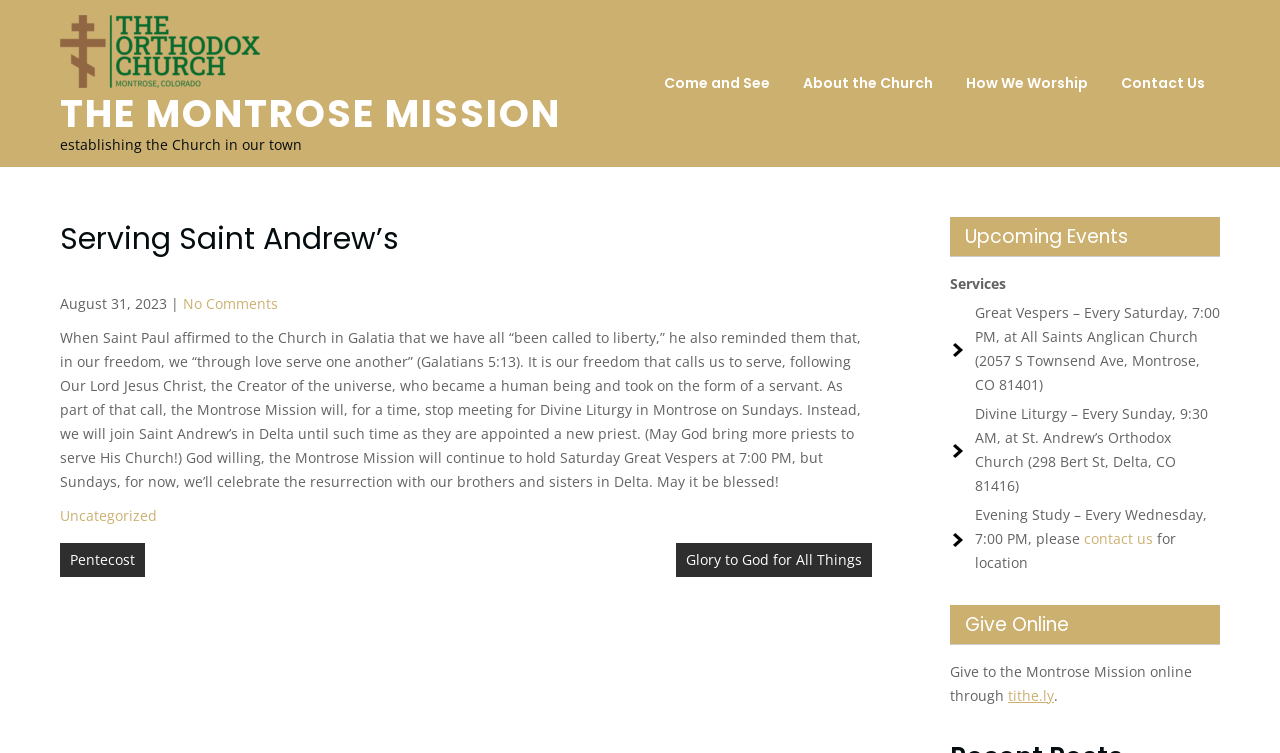Pinpoint the bounding box coordinates of the clickable element to carry out the following instruction: "Give to the Montrose Mission online."

[0.788, 0.911, 0.823, 0.936]